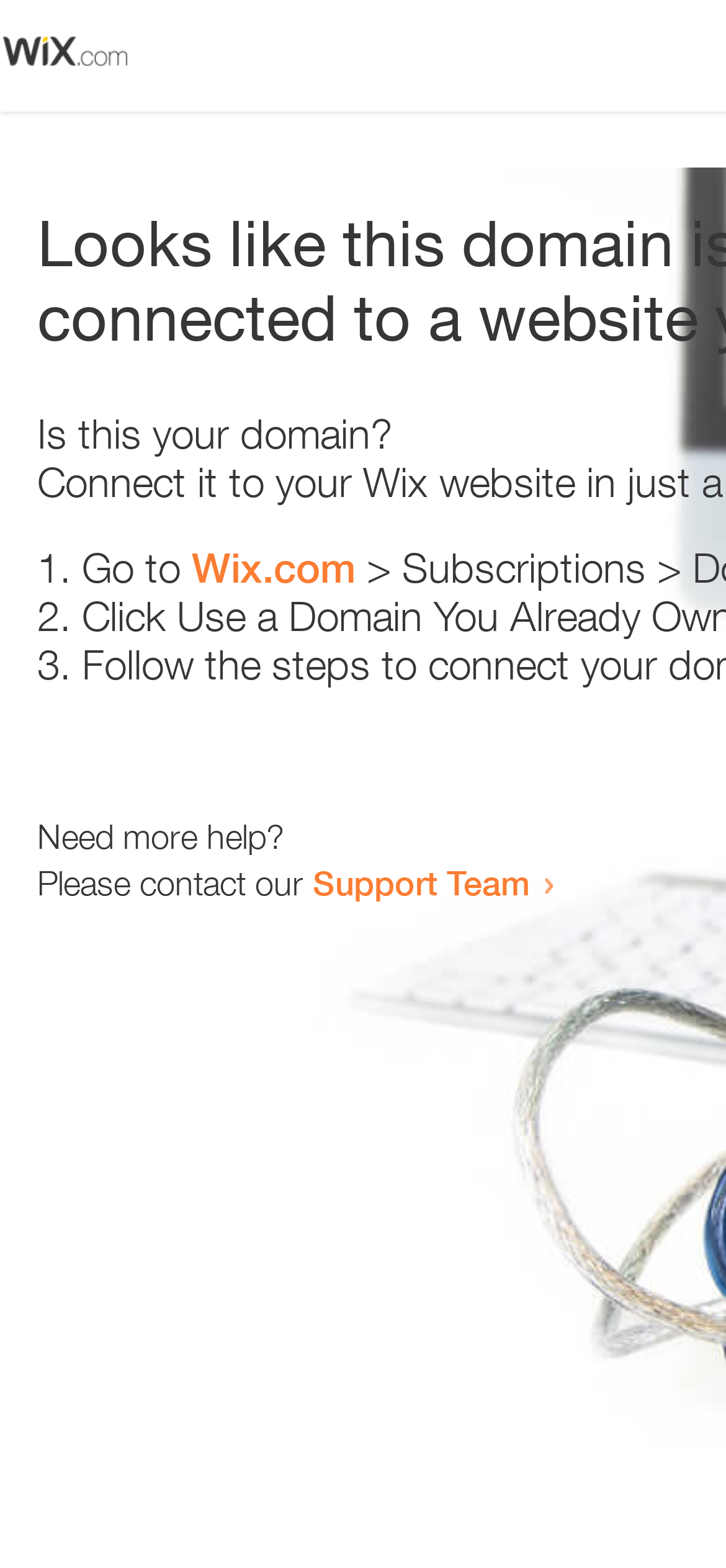What is the main issue on this webpage?
Answer the question in as much detail as possible.

The webpage's meta description is 'Error', and the content of the webpage suggests that there is an issue with the domain, prompting the user to take action.